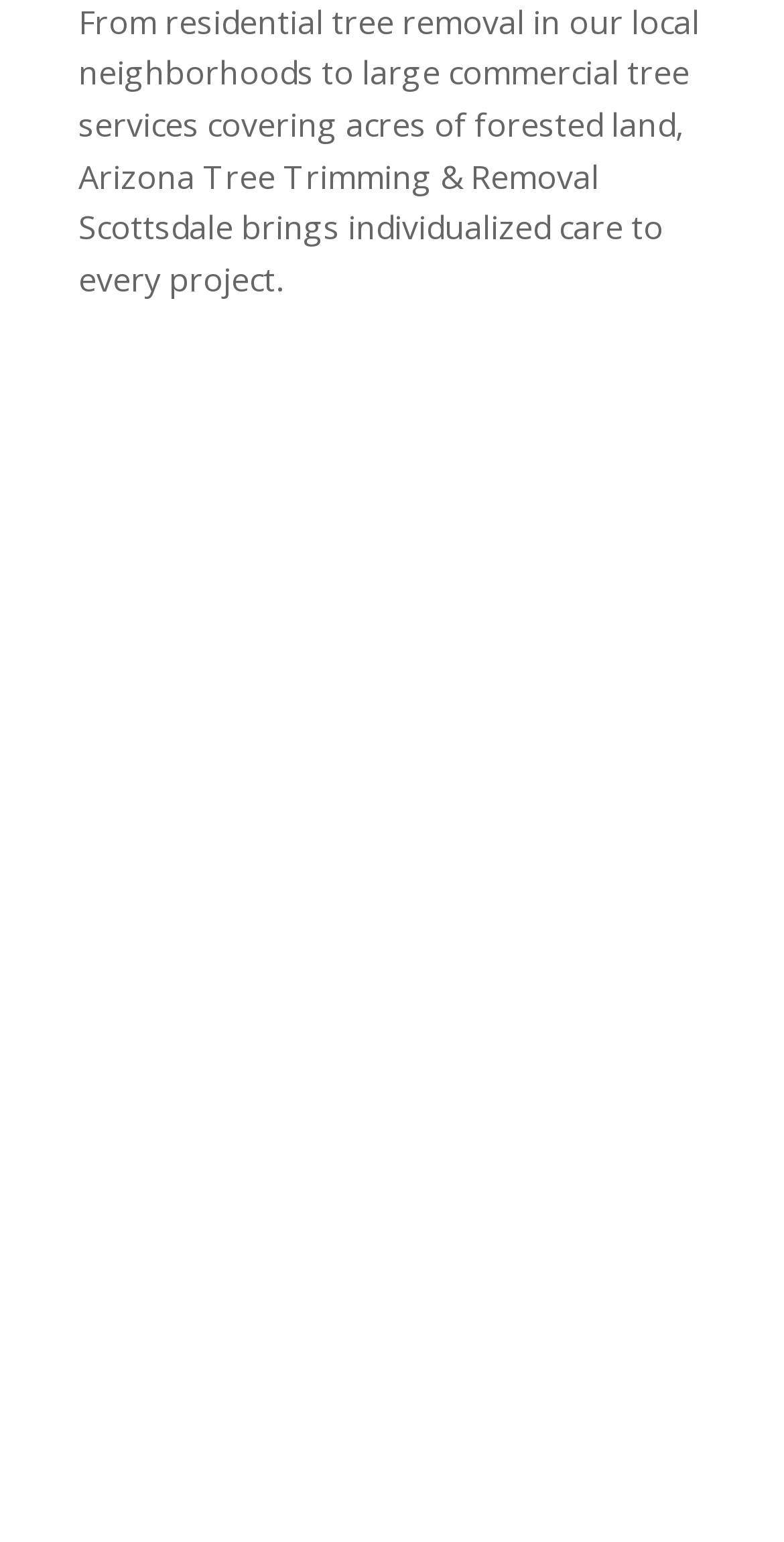Locate the coordinates of the bounding box for the clickable region that fulfills this instruction: "Learn about Commercial Tree Services".

[0.231, 0.712, 0.749, 0.792]